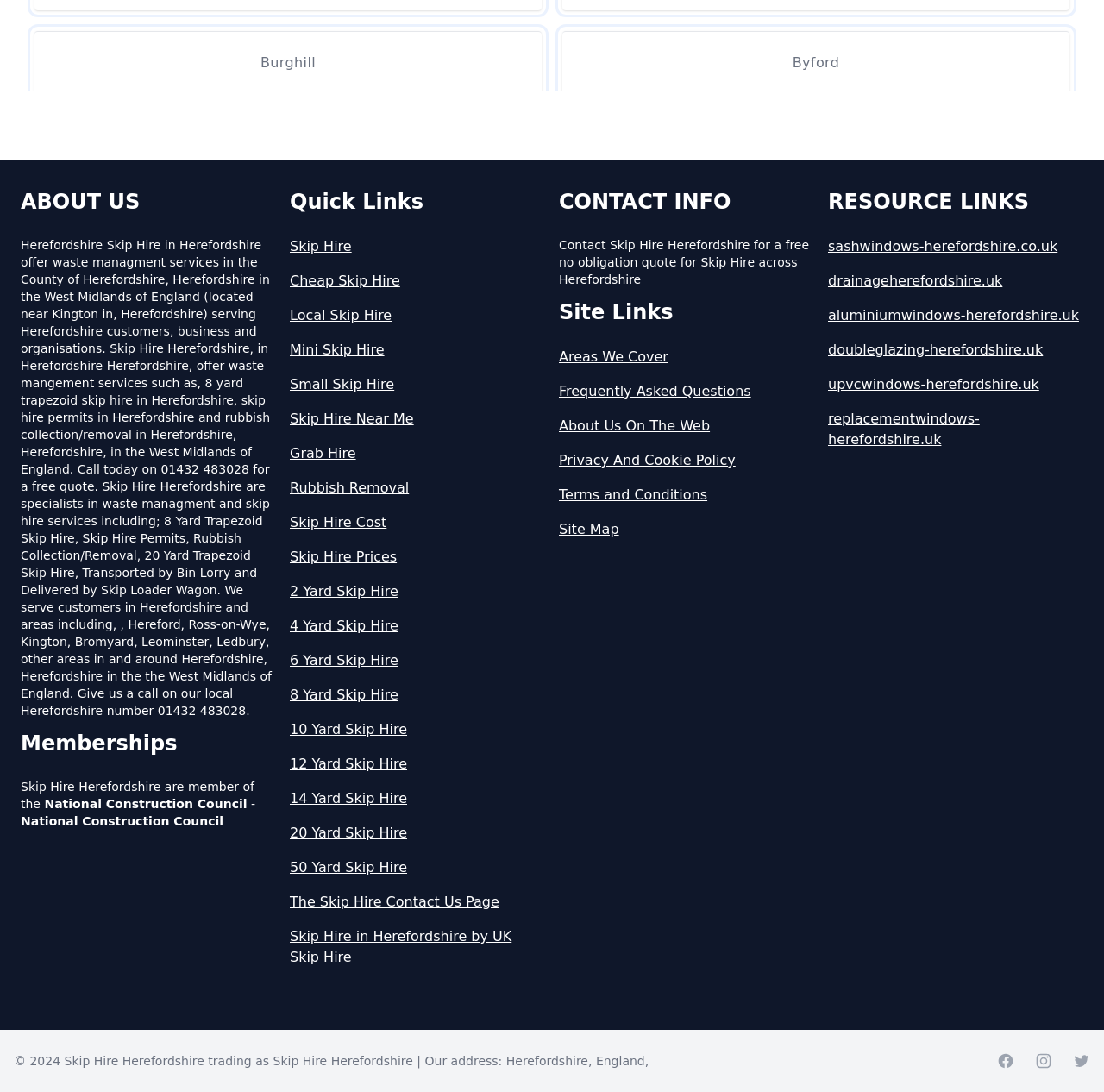Locate the bounding box coordinates of the element that should be clicked to fulfill the instruction: "Get a free quote by calling the phone number".

[0.019, 0.218, 0.246, 0.657]